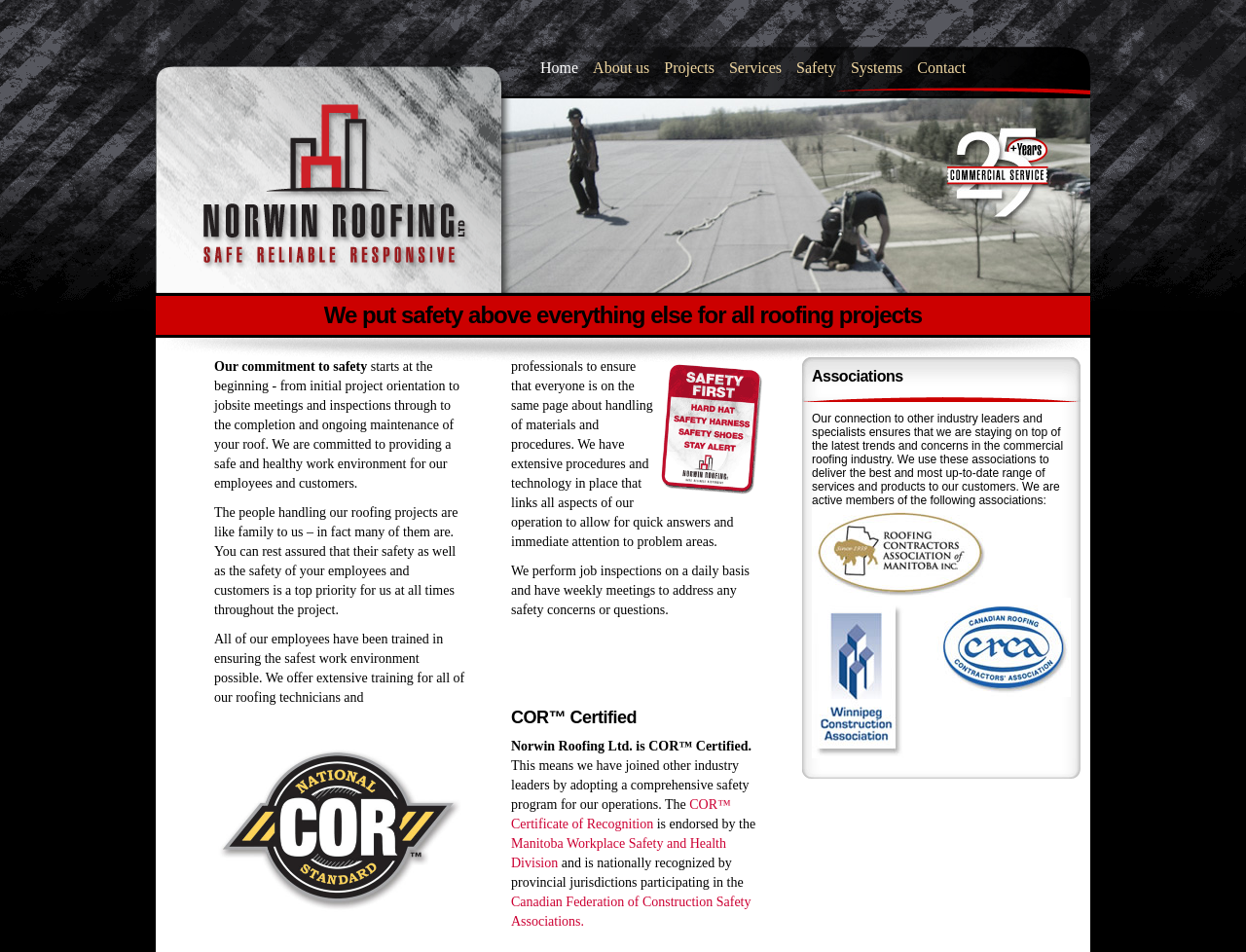What certification does Norwin Roofing Ltd have?
Look at the image and provide a short answer using one word or a phrase.

COR Certified